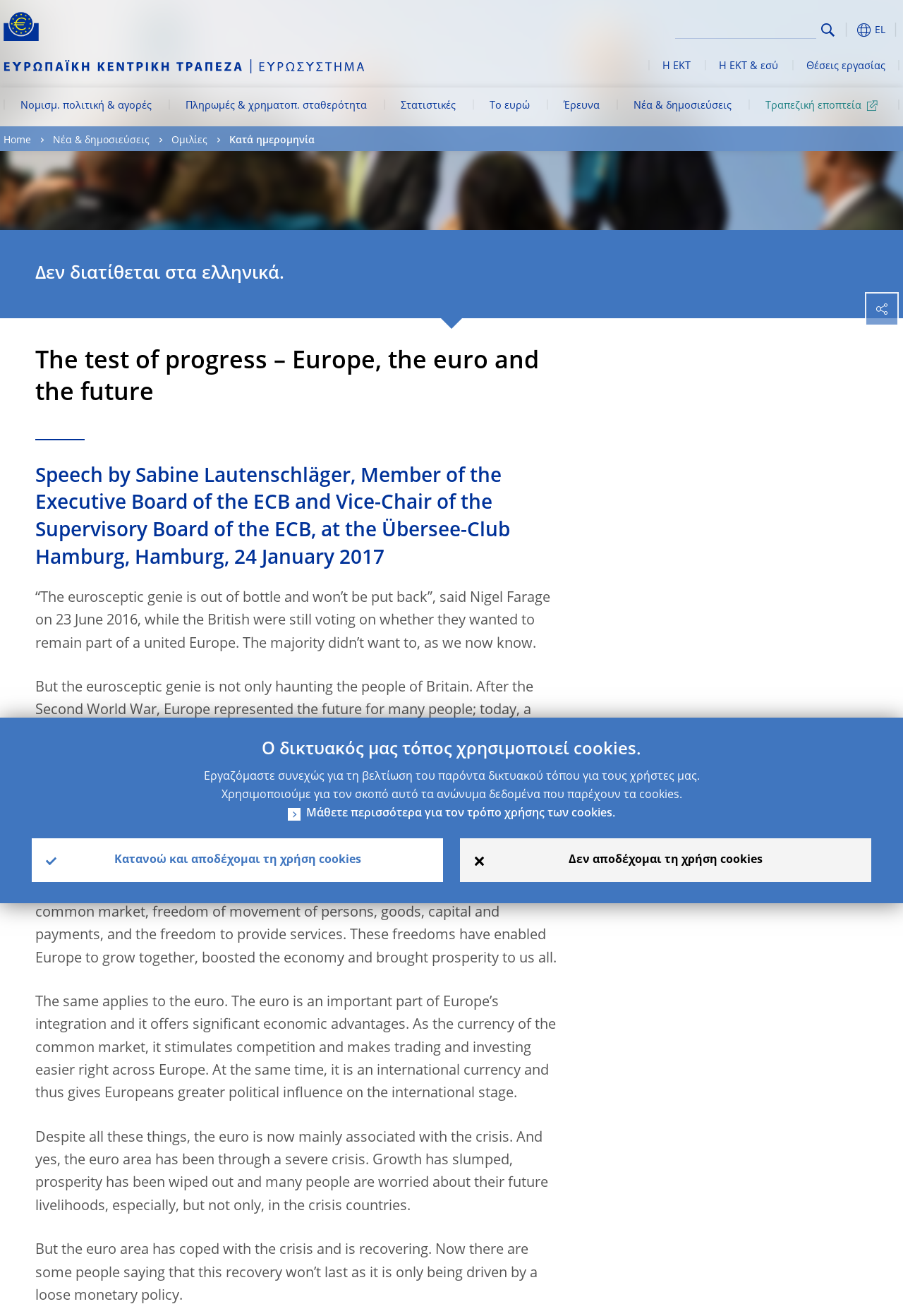Identify the bounding box for the described UI element. Provide the coordinates in (top-left x, top-left y, bottom-right x, bottom-right y) format with values ranging from 0 to 1: Τραπεζική εποπτεία

[0.829, 0.067, 0.996, 0.096]